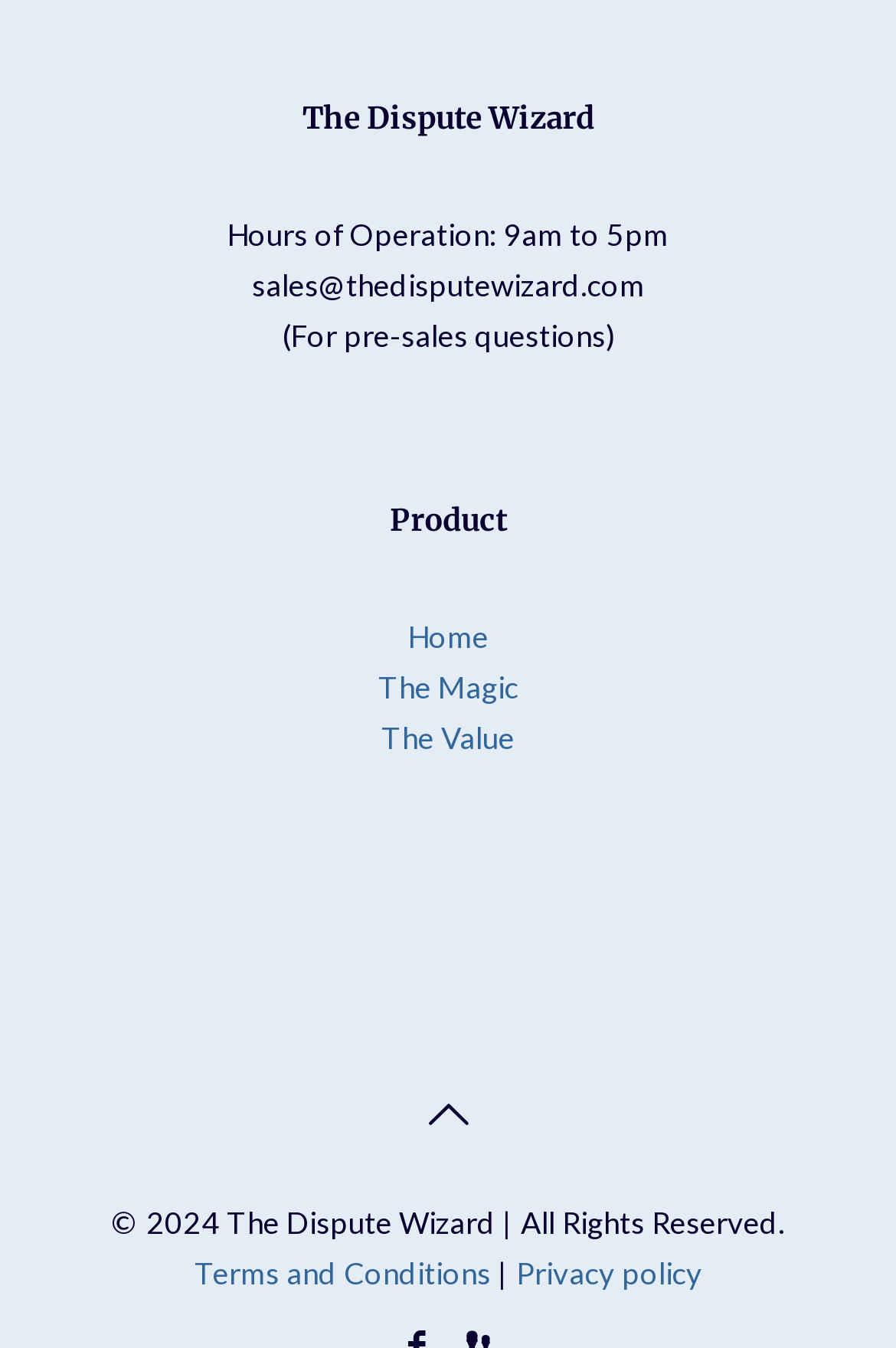How many links are there in the navigation menu?
Using the information from the image, answer the question thoroughly.

I found the navigation menu by looking at the complementary element with bounding box coordinates [0.115, 0.453, 0.885, 0.565]. Within this element, I counted three link elements with the texts 'Home', 'The Magic', and 'The Value'.